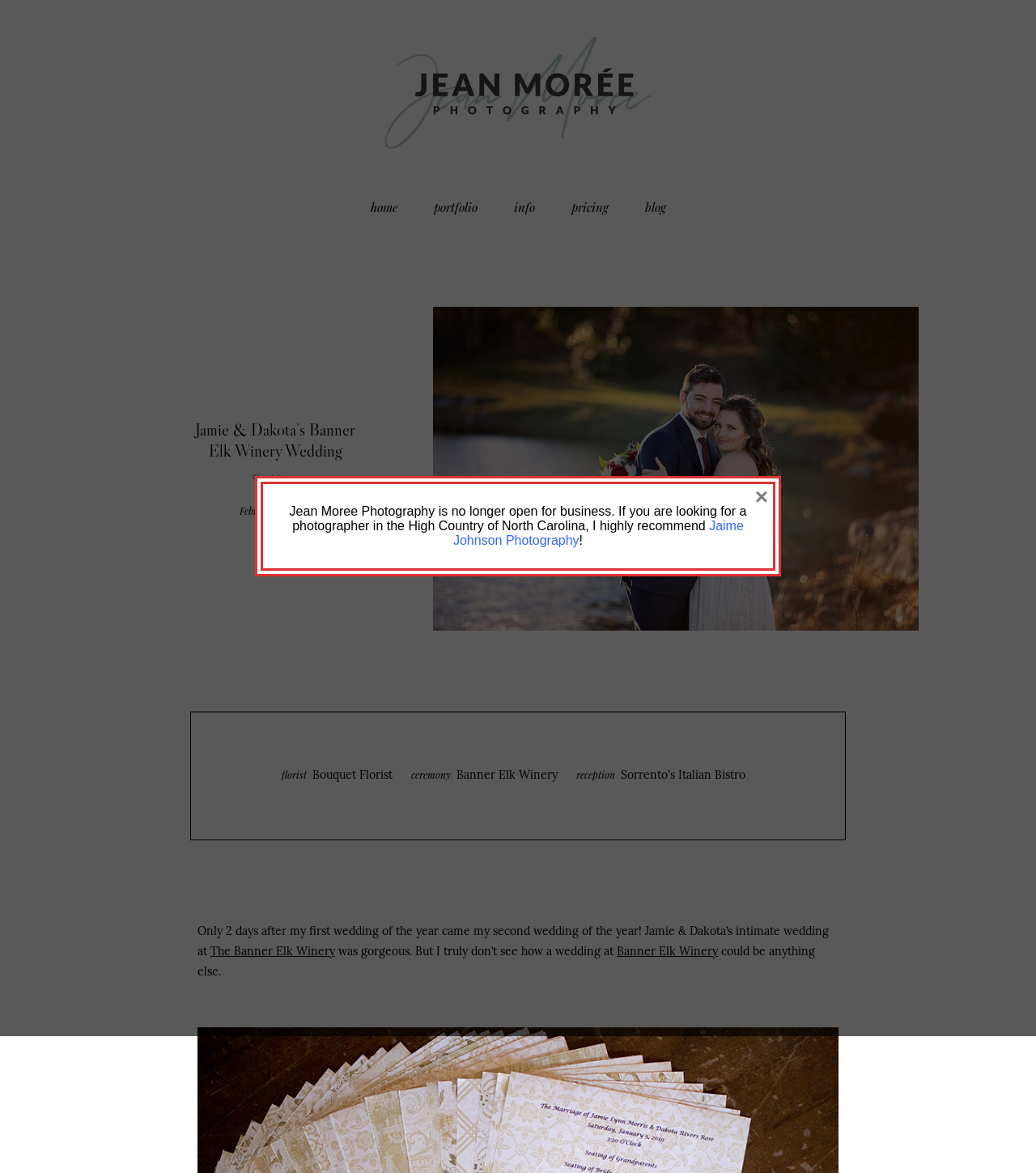What is the date of Jamie & Dakota's wedding?
Using the screenshot, give a one-word or short phrase answer.

February 13, 2019